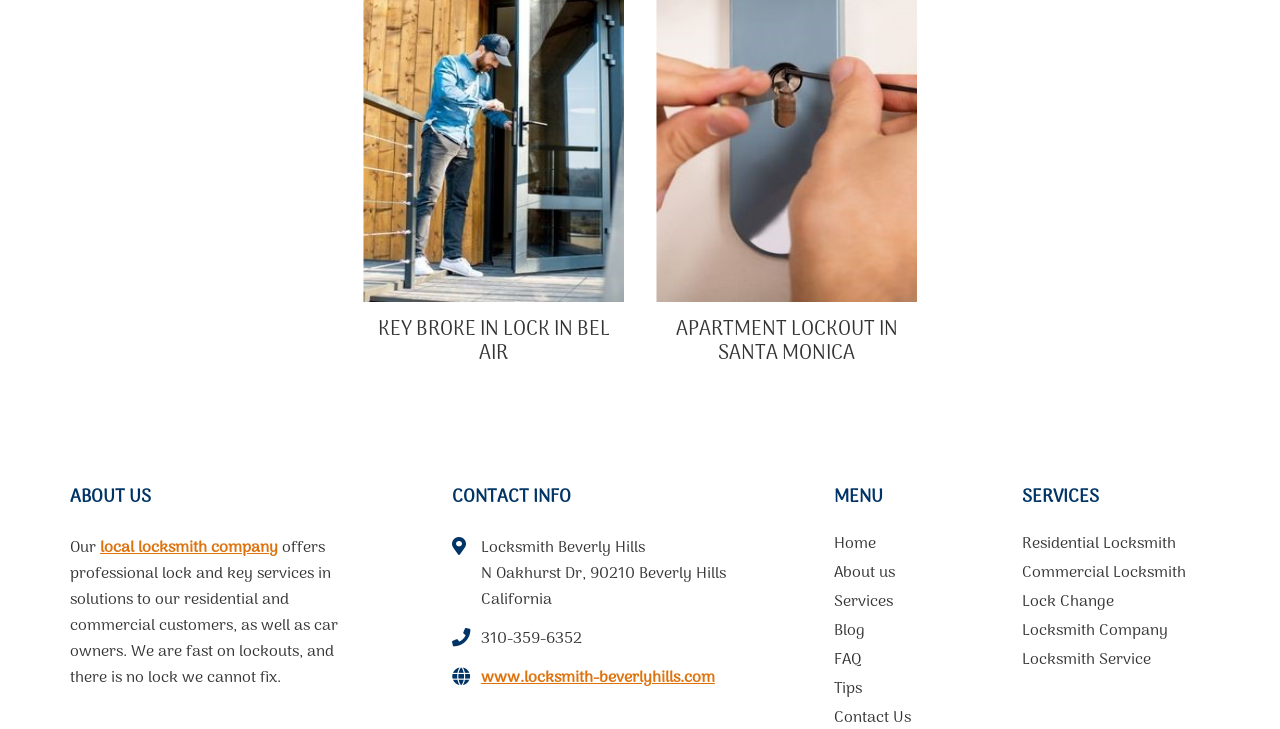What is the company's website?
Look at the screenshot and provide an in-depth answer.

I found the company's website by looking at the contact information section, where it is listed as 'www.locksmith-beverlyhills.com'.